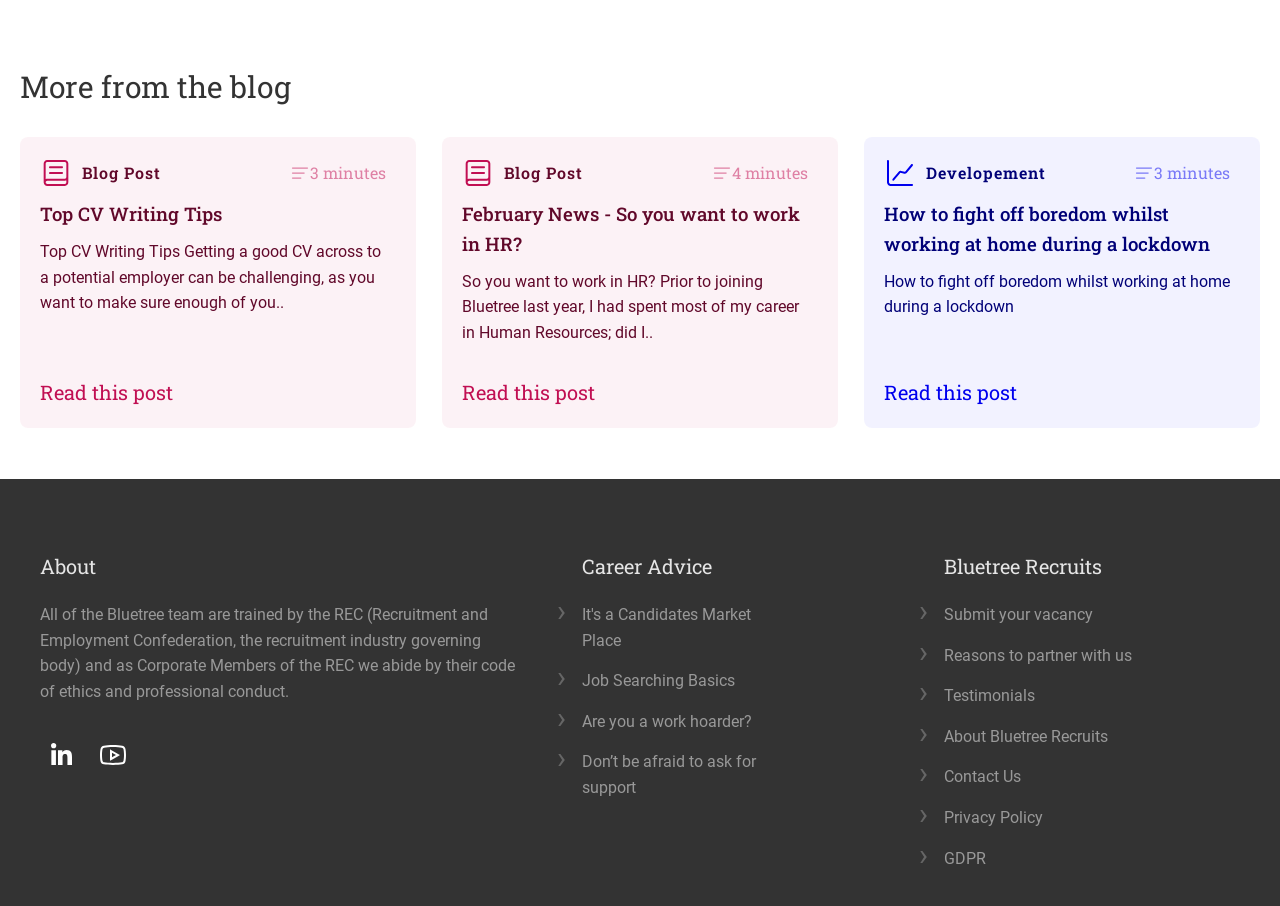Please use the details from the image to answer the following question comprehensively:
What is the title of the first blog post?

The first blog post is titled 'Top CV Writing Tips' which can be found by looking at the heading element with the text 'Top CV Writing Tips'.